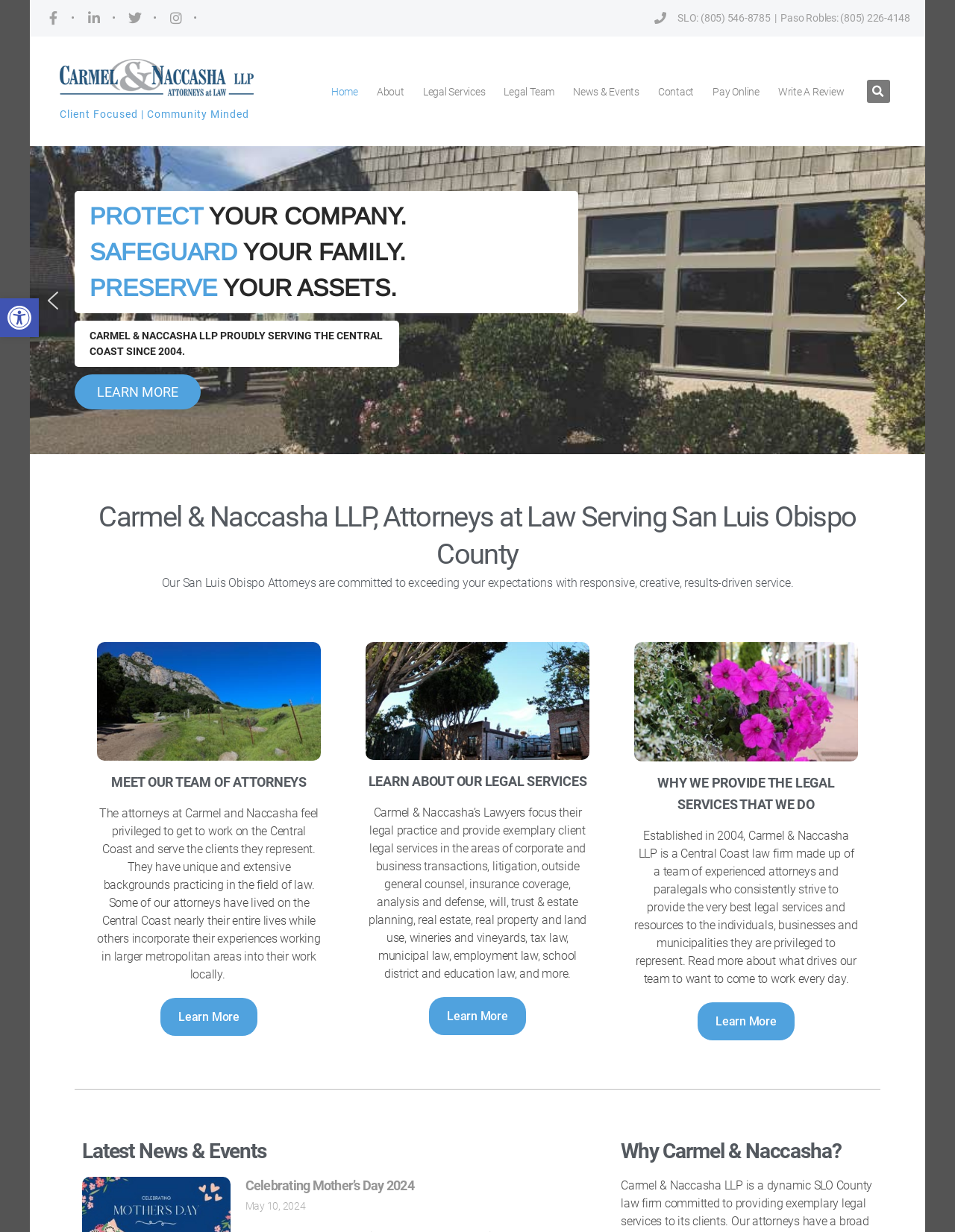Determine the bounding box coordinates (top-left x, top-left y, bottom-right x, bottom-right y) of the UI element described in the following text: Meet Our Team OF ATTORNEYS

[0.116, 0.628, 0.321, 0.641]